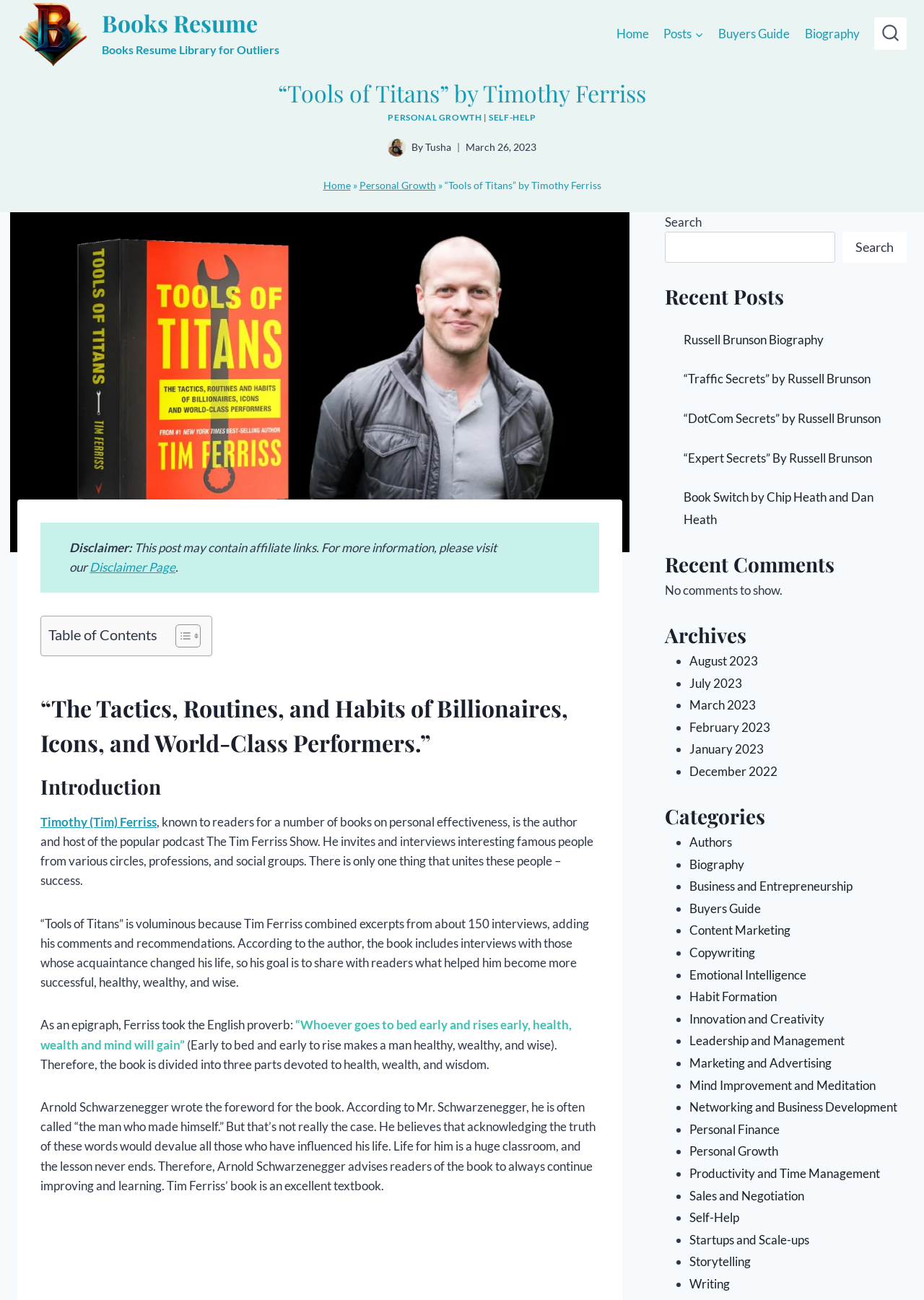What is the category of this book?
Use the information from the image to give a detailed answer to the question.

The category of the book can be found in the link element with the text 'Personal Growth' which is part of the breadcrumbs navigation.